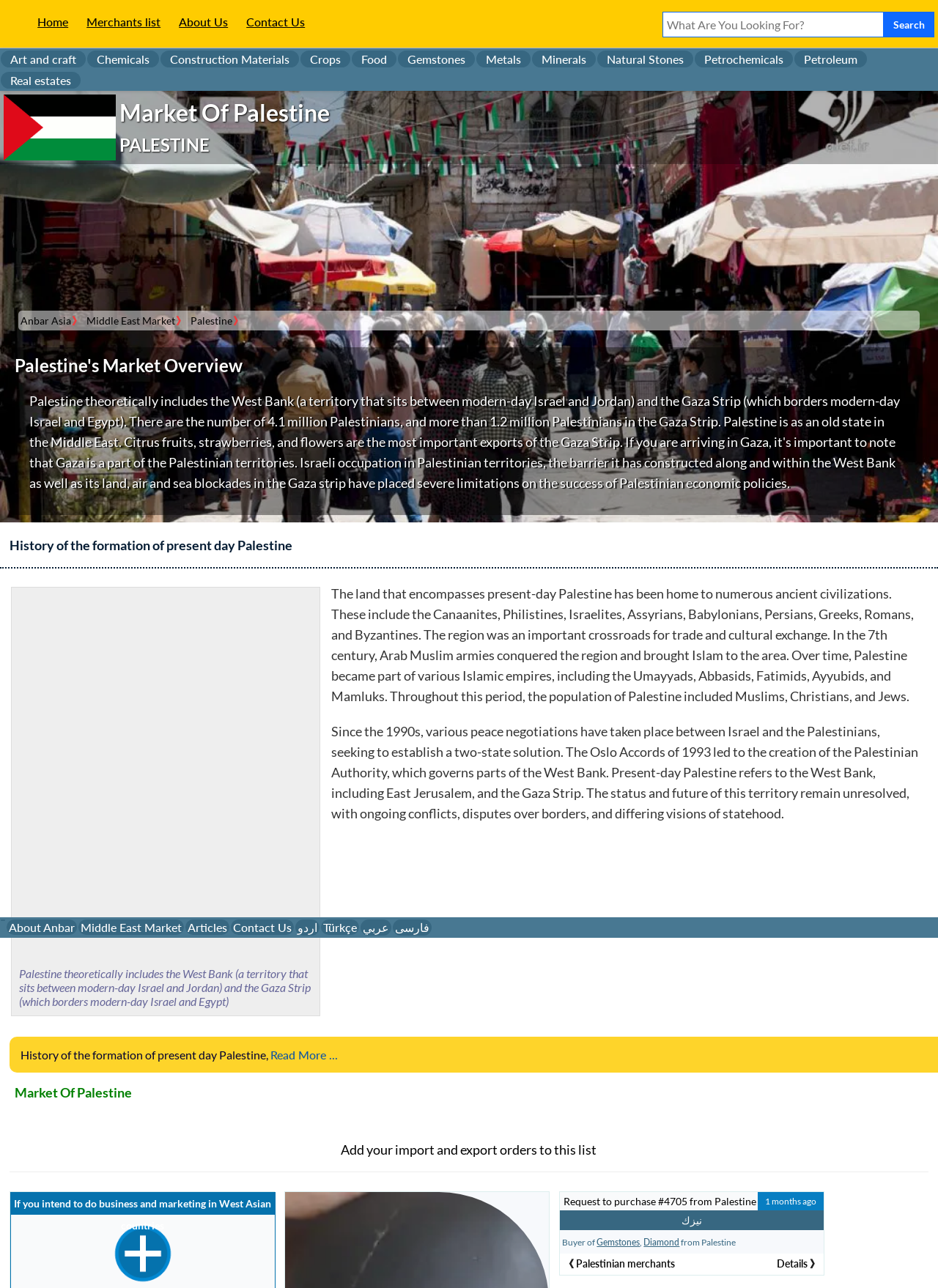Offer a meticulous description of the webpage's structure and content.

The webpage is about the market of Palestine, providing an overview of the country's economy and trade. At the top, there is a navigation menu with several options, including "Home", "Merchants list", "About Us", and "Contact Us". Next to the navigation menu, there is a search bar where users can input keywords to search for specific information.

Below the navigation menu, there is a main menu with various categories, such as "Art and craft", "Chemicals", "Construction Materials", and more. Each category has a link that users can click to access more information.

The main content of the webpage is divided into several sections. The first section has a heading "Palestine's Market Overview" and provides a brief introduction to the country's market. Below this section, there is a link to "History of the formation of present day Palestine", which leads to a detailed article about the country's history.

The article discusses the ancient civilizations that once inhabited the region, including the Canaanites, Philistines, and Israelites. It also mentions the Arab Muslim armies that conquered the region in the 7th century and the various Islamic empires that ruled over Palestine throughout history. The article concludes by discussing the current status of Palestine and the ongoing conflicts over its territory.

Further down the page, there is a section that lists import and export orders, including a request to purchase a specific item from Palestine. There is also a section that displays information about a buyer of gemstones and diamonds from Palestine, along with links to more details about the buyer and the products.

At the bottom of the page, there is a footer menu with links to "Home", "About Anbar", "Middle East Market", and "Articles".